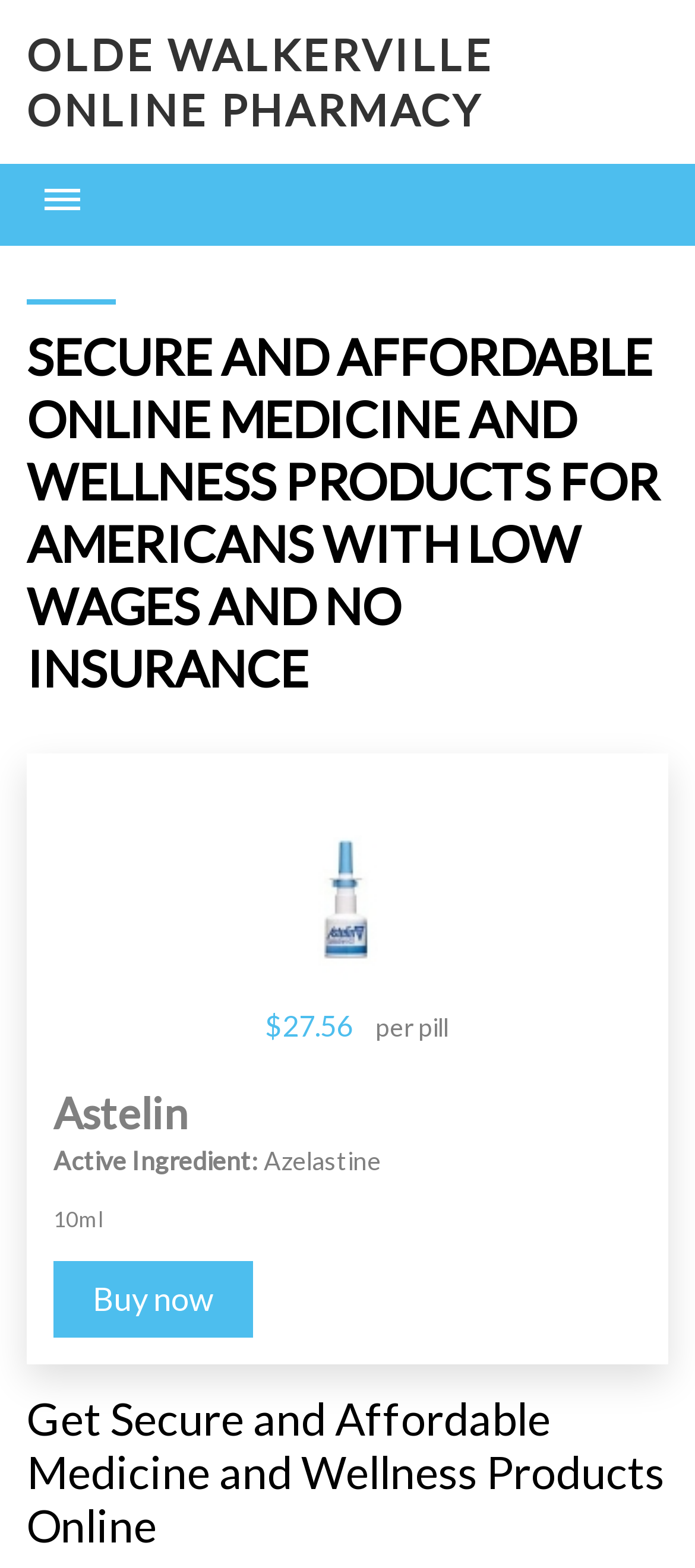Find the bounding box coordinates of the element you need to click on to perform this action: 'Click OLDE WALKERVILLE ONLINE PHARMACY'. The coordinates should be represented by four float values between 0 and 1, in the format [left, top, right, bottom].

[0.038, 0.018, 0.71, 0.086]